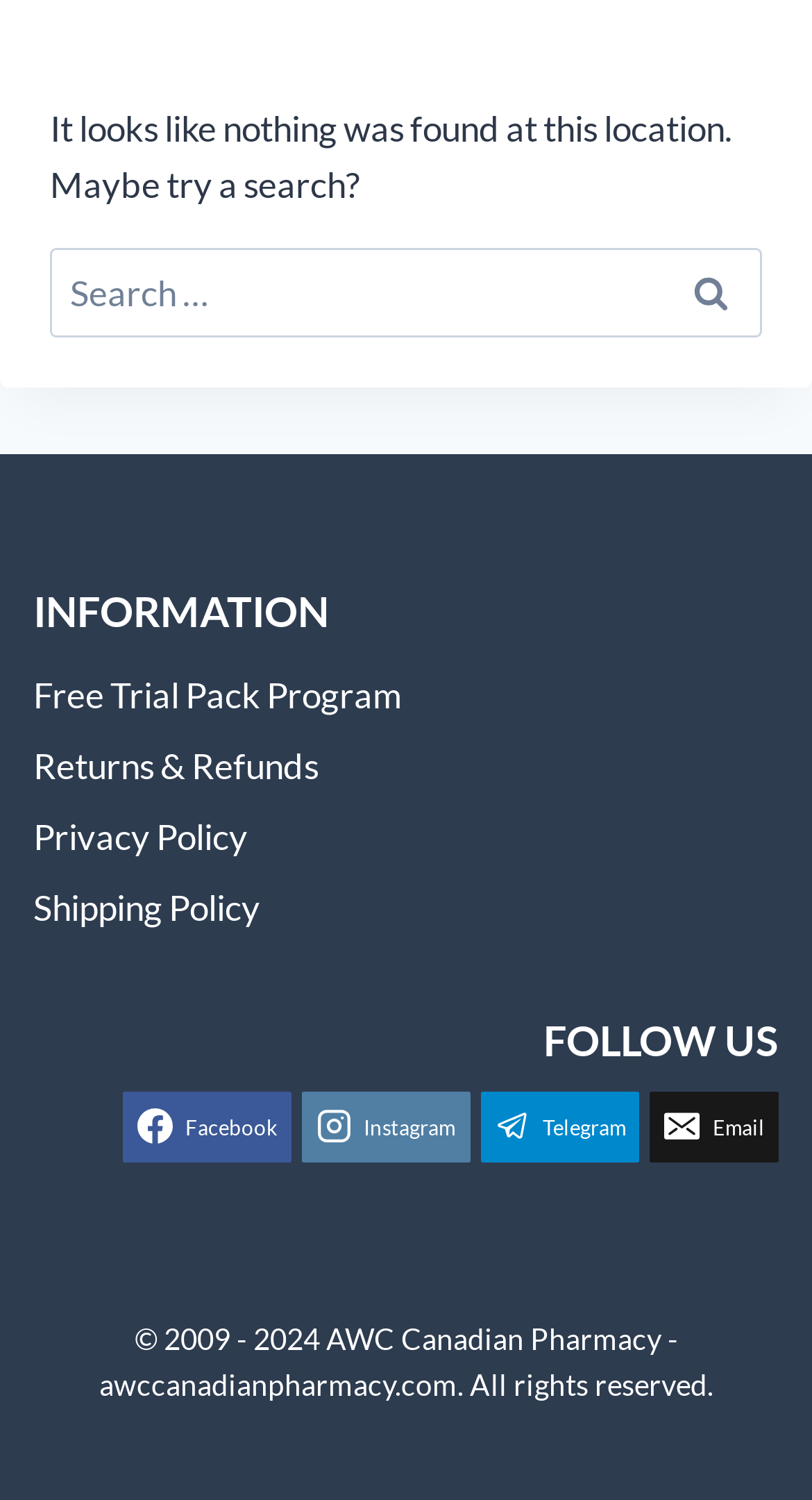Provide the bounding box coordinates of the area you need to click to execute the following instruction: "search for something".

[0.062, 0.165, 0.938, 0.225]